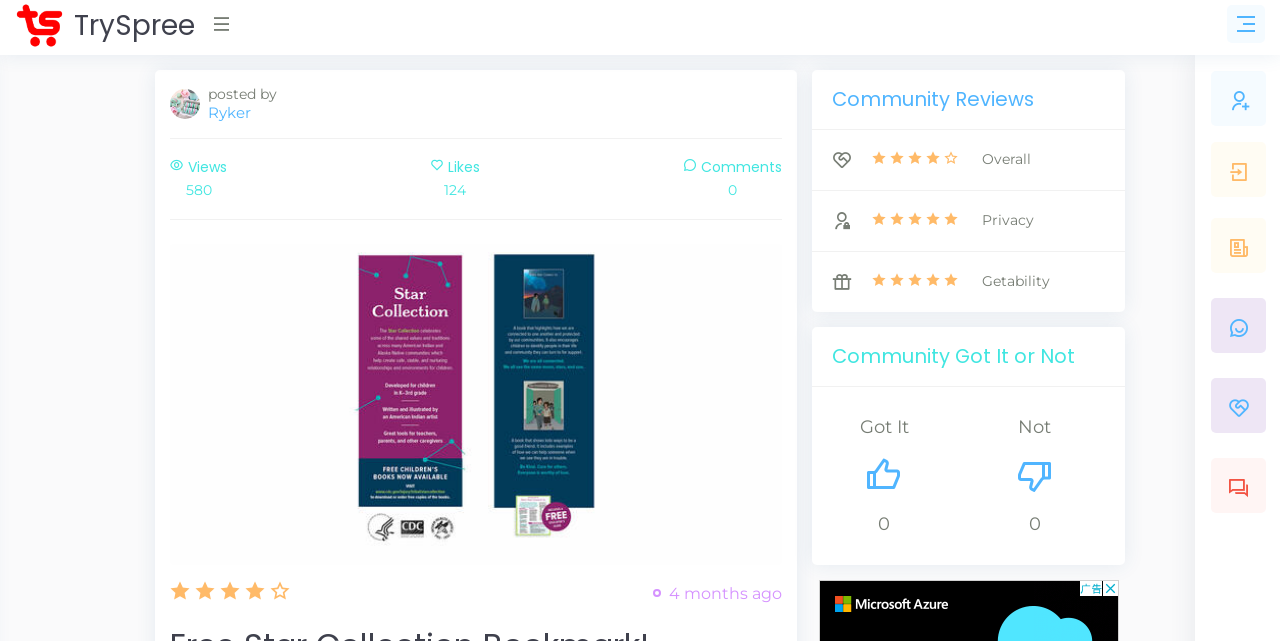Identify the bounding box coordinates of the area you need to click to perform the following instruction: "Check the number of views".

[0.145, 0.282, 0.165, 0.31]